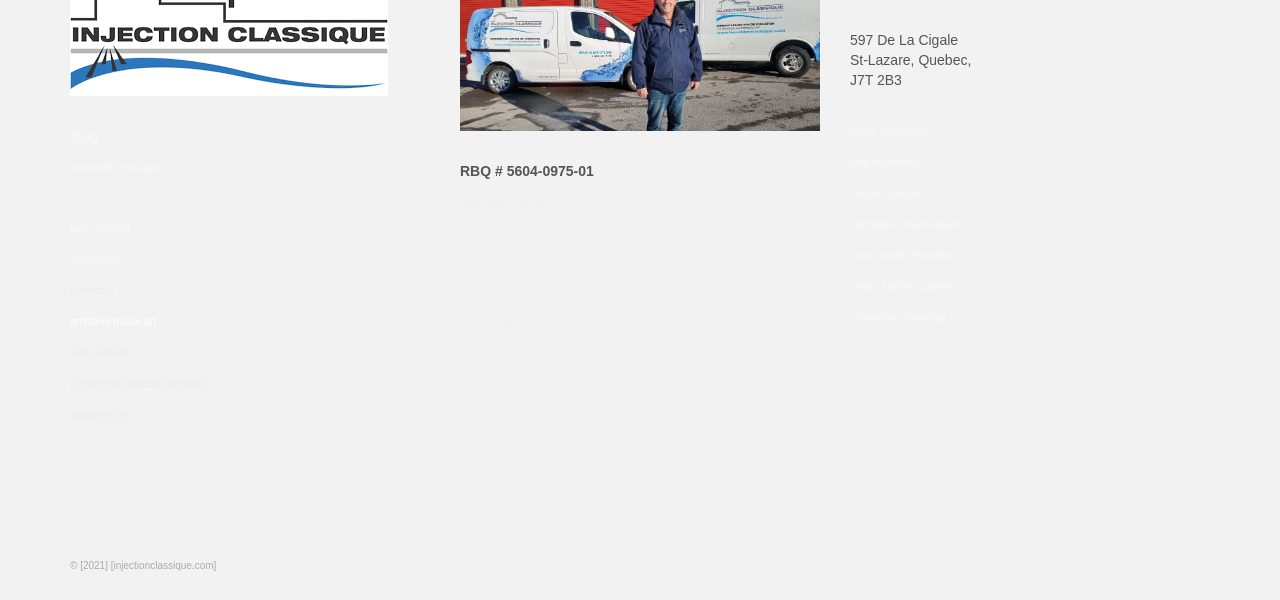Determine the bounding box coordinates for the region that must be clicked to execute the following instruction: "Explore the 'accounting' service".

[0.055, 0.422, 0.095, 0.442]